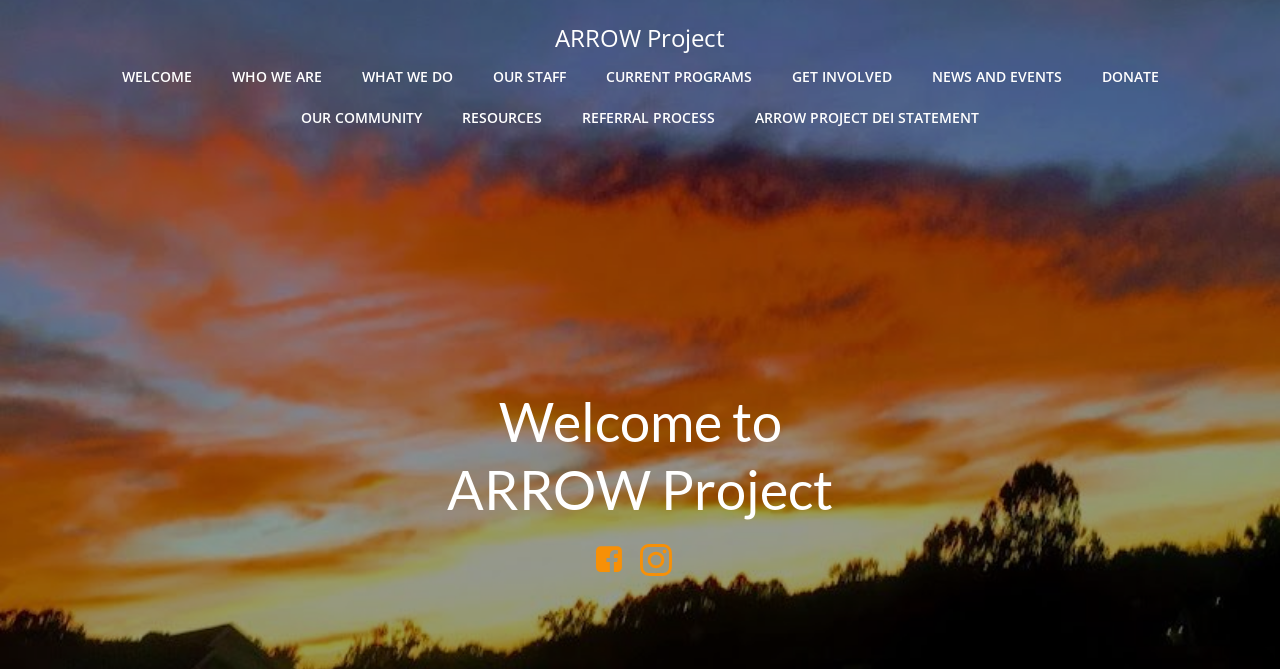Find the bounding box of the web element that fits this description: "Referral Process".

[0.455, 0.16, 0.559, 0.191]